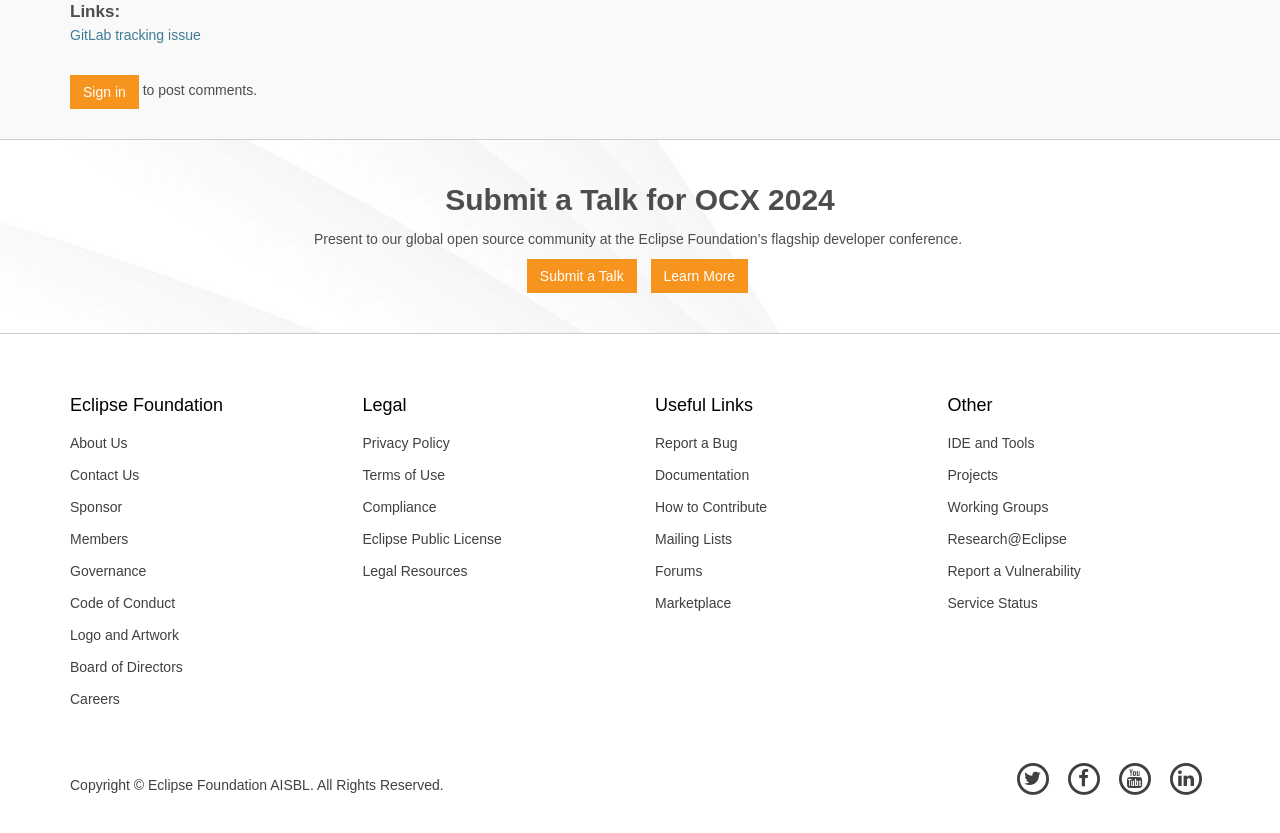Please indicate the bounding box coordinates for the clickable area to complete the following task: "Sign in to post comments". The coordinates should be specified as four float numbers between 0 and 1, i.e., [left, top, right, bottom].

[0.055, 0.09, 0.108, 0.13]